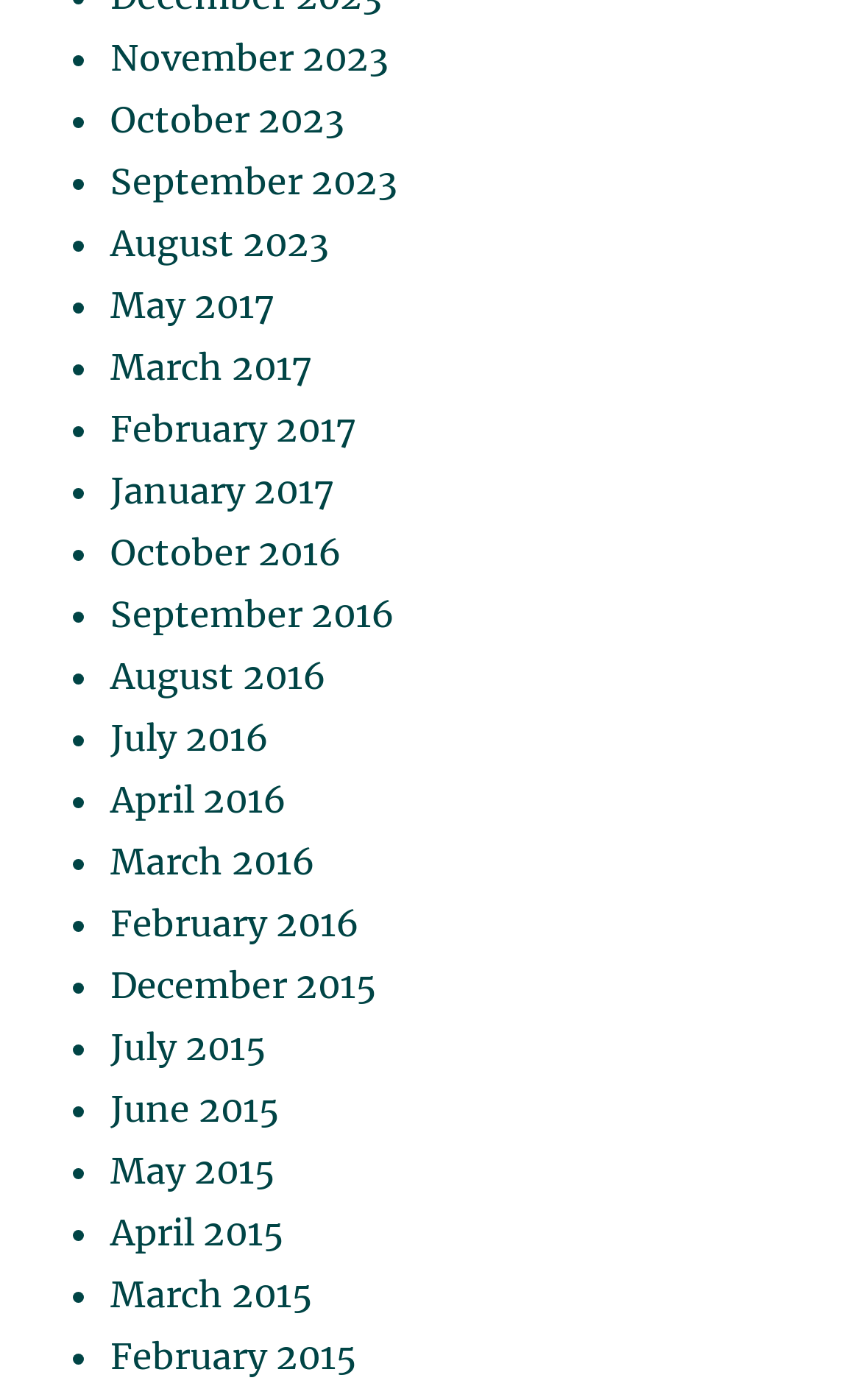Answer the question using only a single word or phrase: 
What is the latest month listed?

November 2023